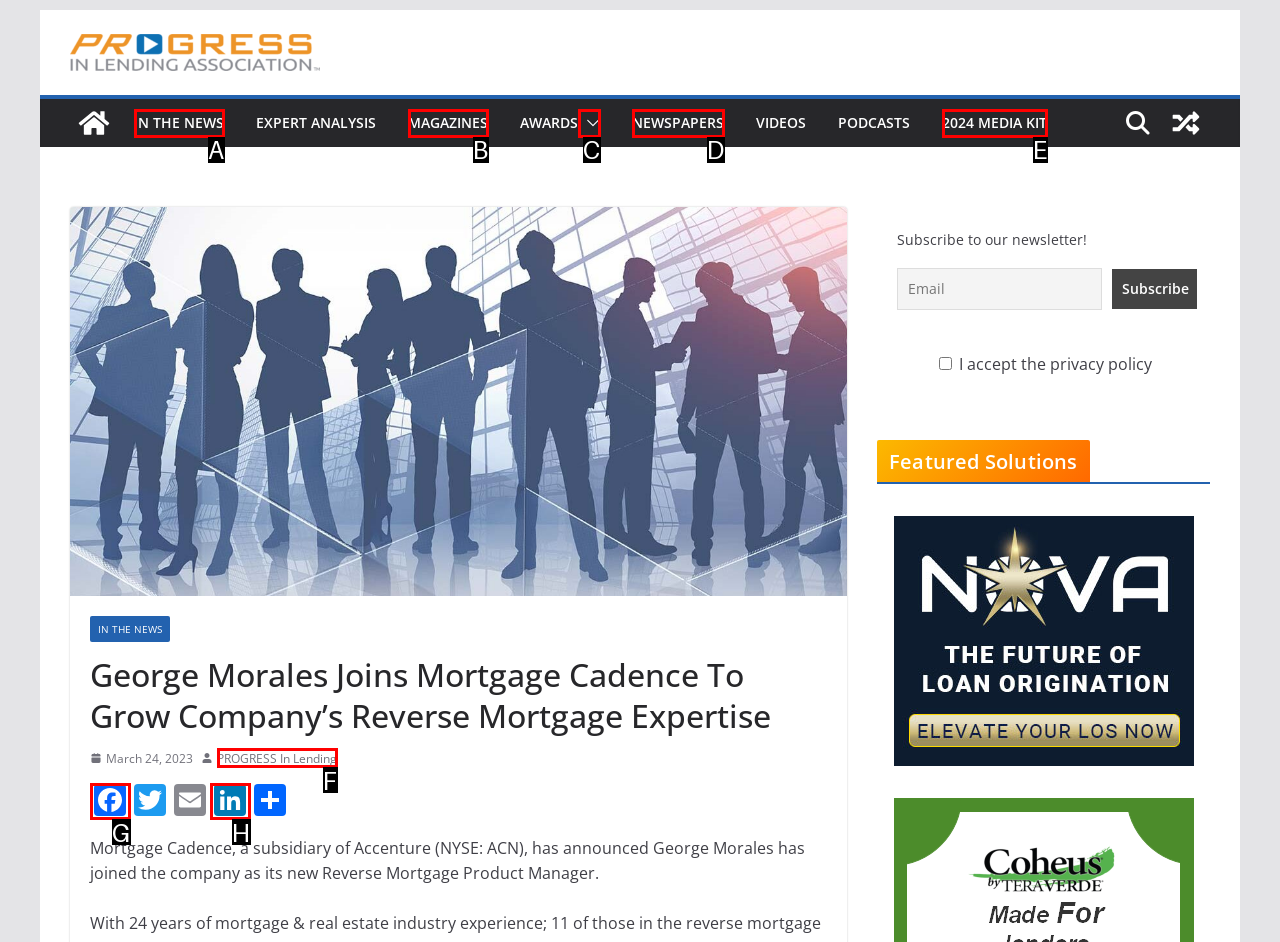Tell me which one HTML element best matches the description: In The News
Answer with the option's letter from the given choices directly.

A